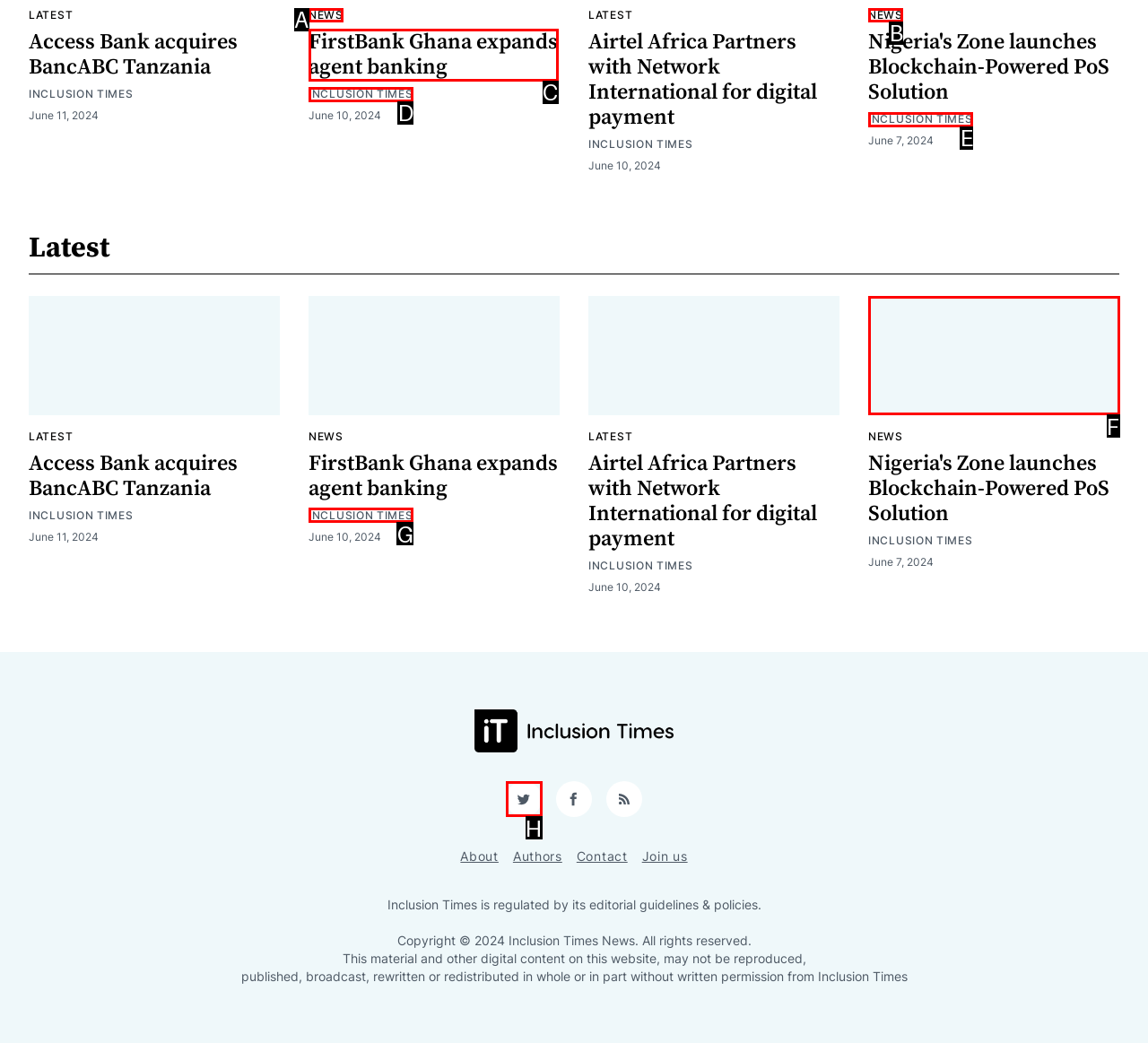Select the appropriate HTML element to click for the following task: Follow 'Inclusion Times' on Twitter
Answer with the letter of the selected option from the given choices directly.

H